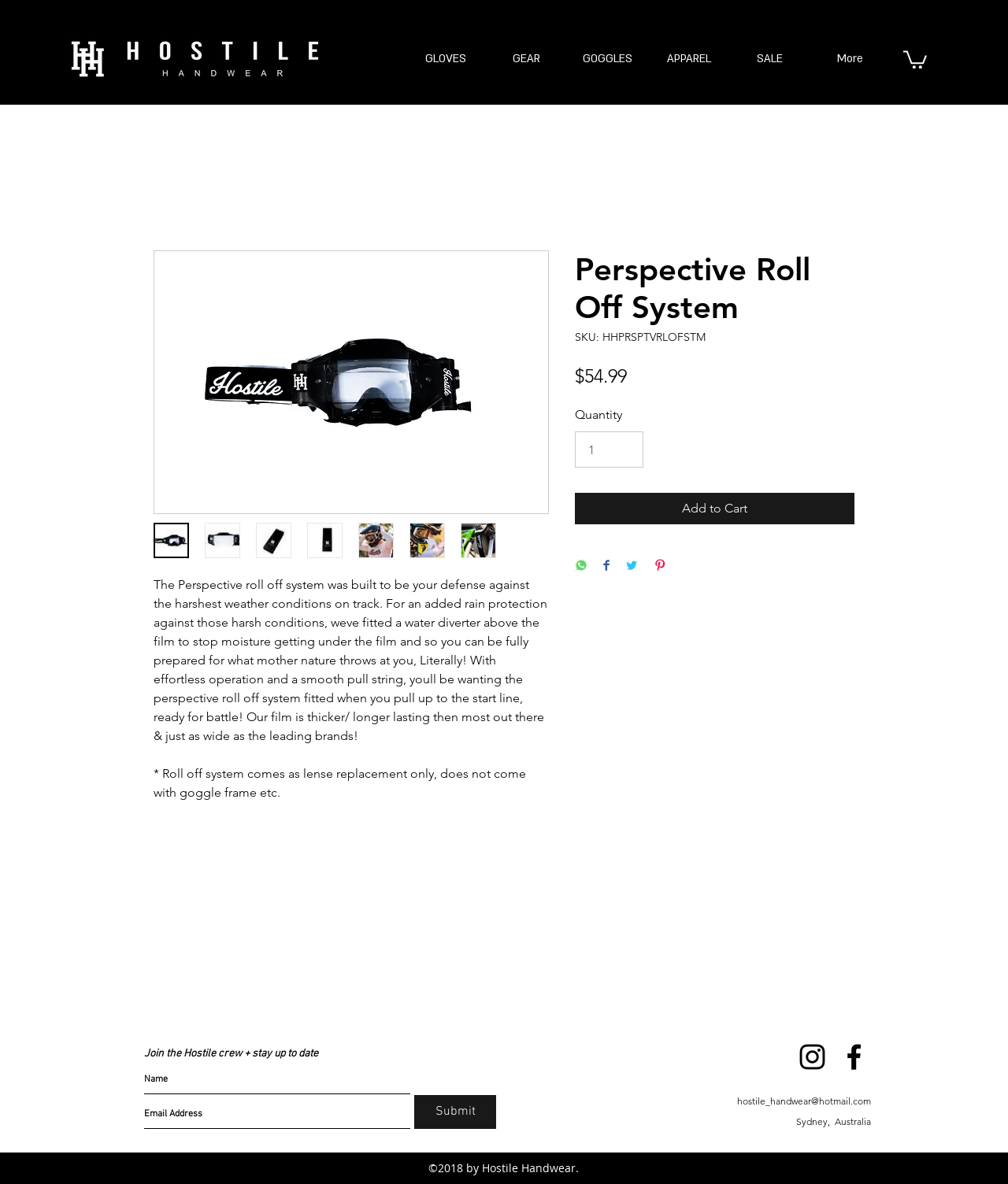Please determine the bounding box coordinates of the section I need to click to accomplish this instruction: "Click the 'Submit' button".

[0.411, 0.925, 0.492, 0.954]